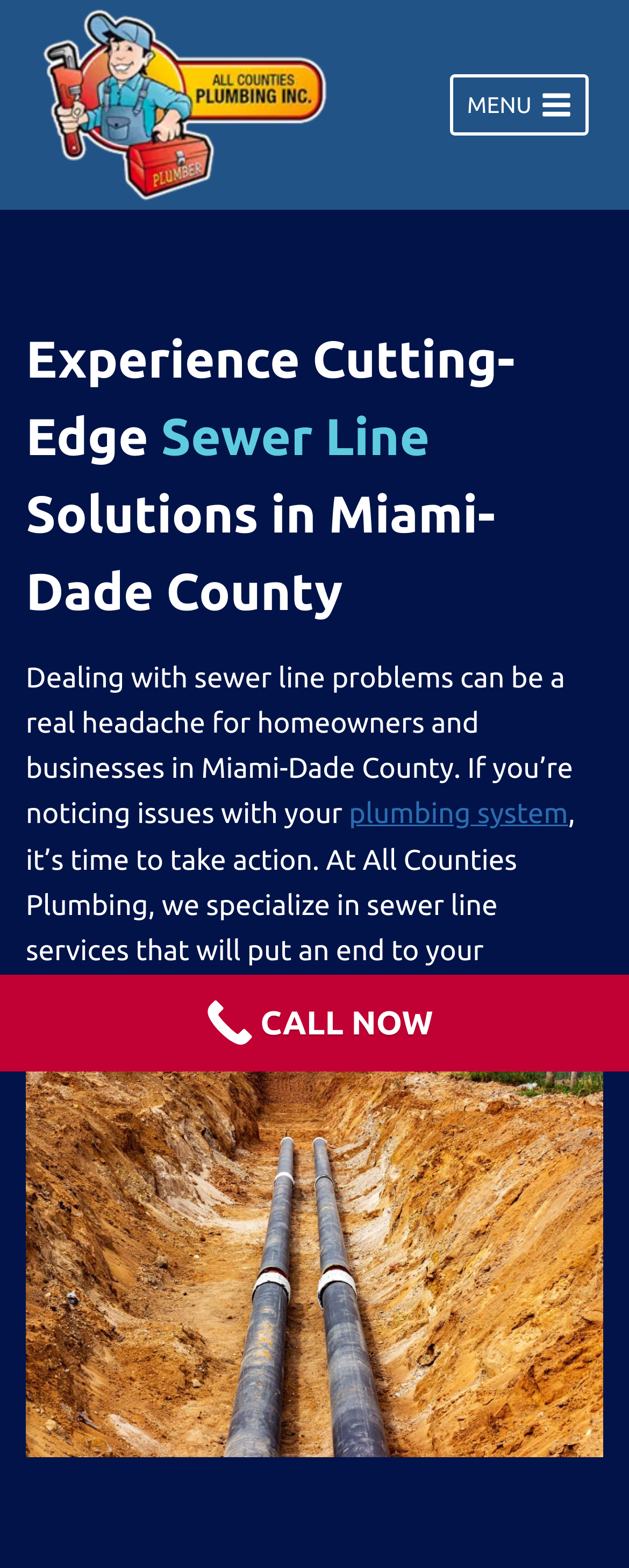Ascertain the bounding box coordinates for the UI element detailed here: "Home". The coordinates should be provided as [left, top, right, bottom] with each value being a float between 0 and 1.

None